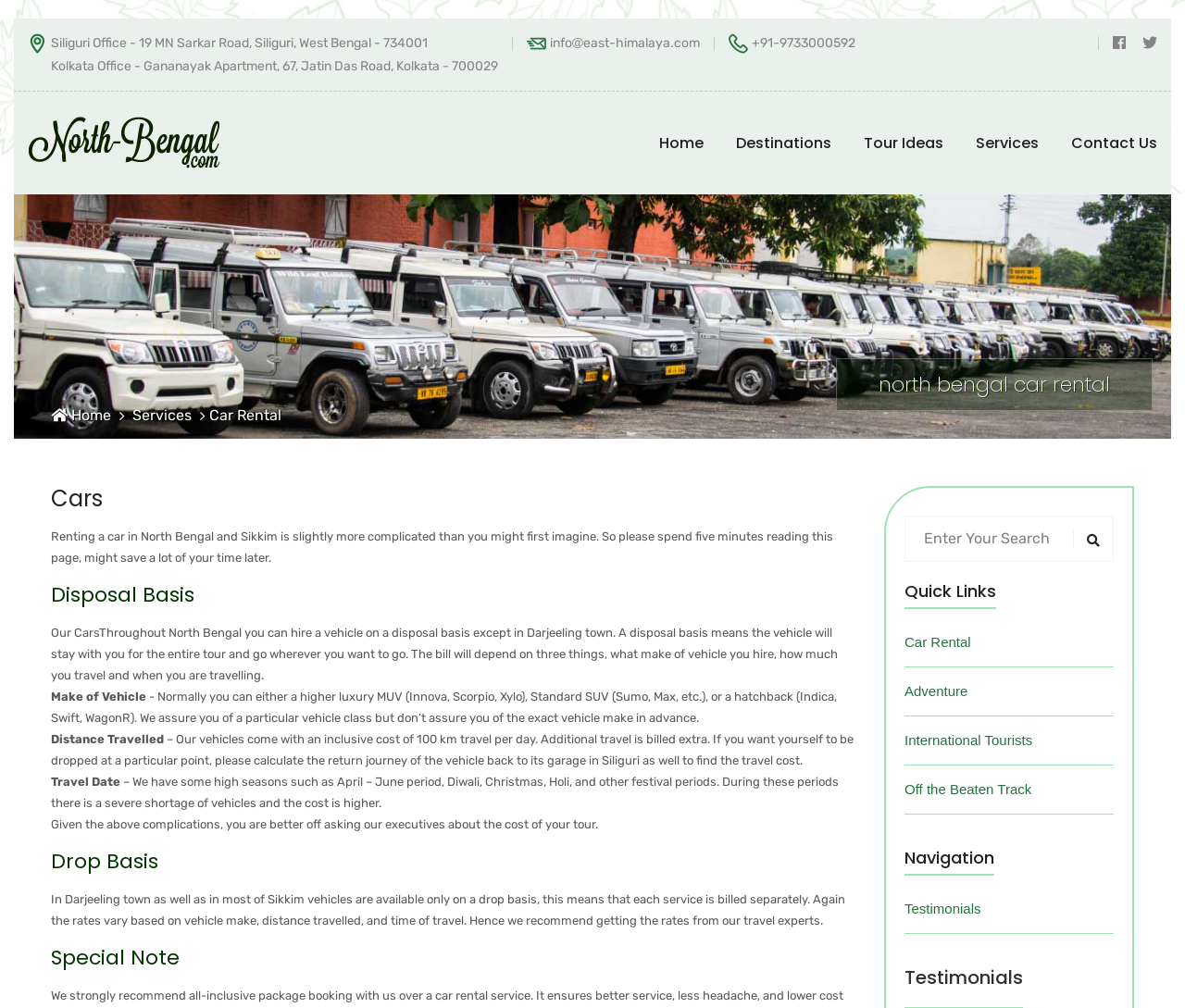Provide the bounding box coordinates of the section that needs to be clicked to accomplish the following instruction: "click the Car Rental link."

[0.176, 0.403, 0.237, 0.42]